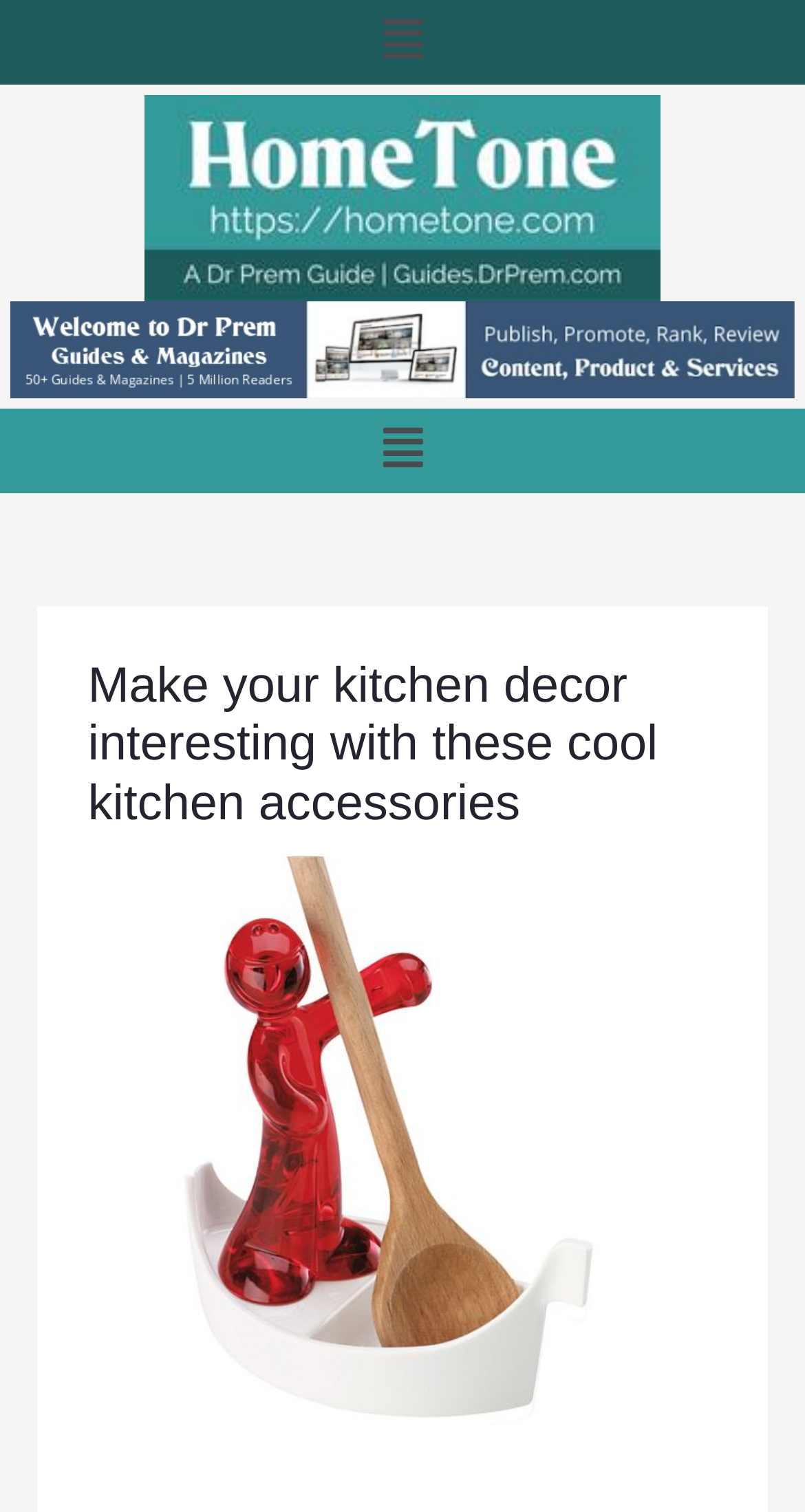Respond to the question below with a single word or phrase: What is the logo of the website?

hometone.com